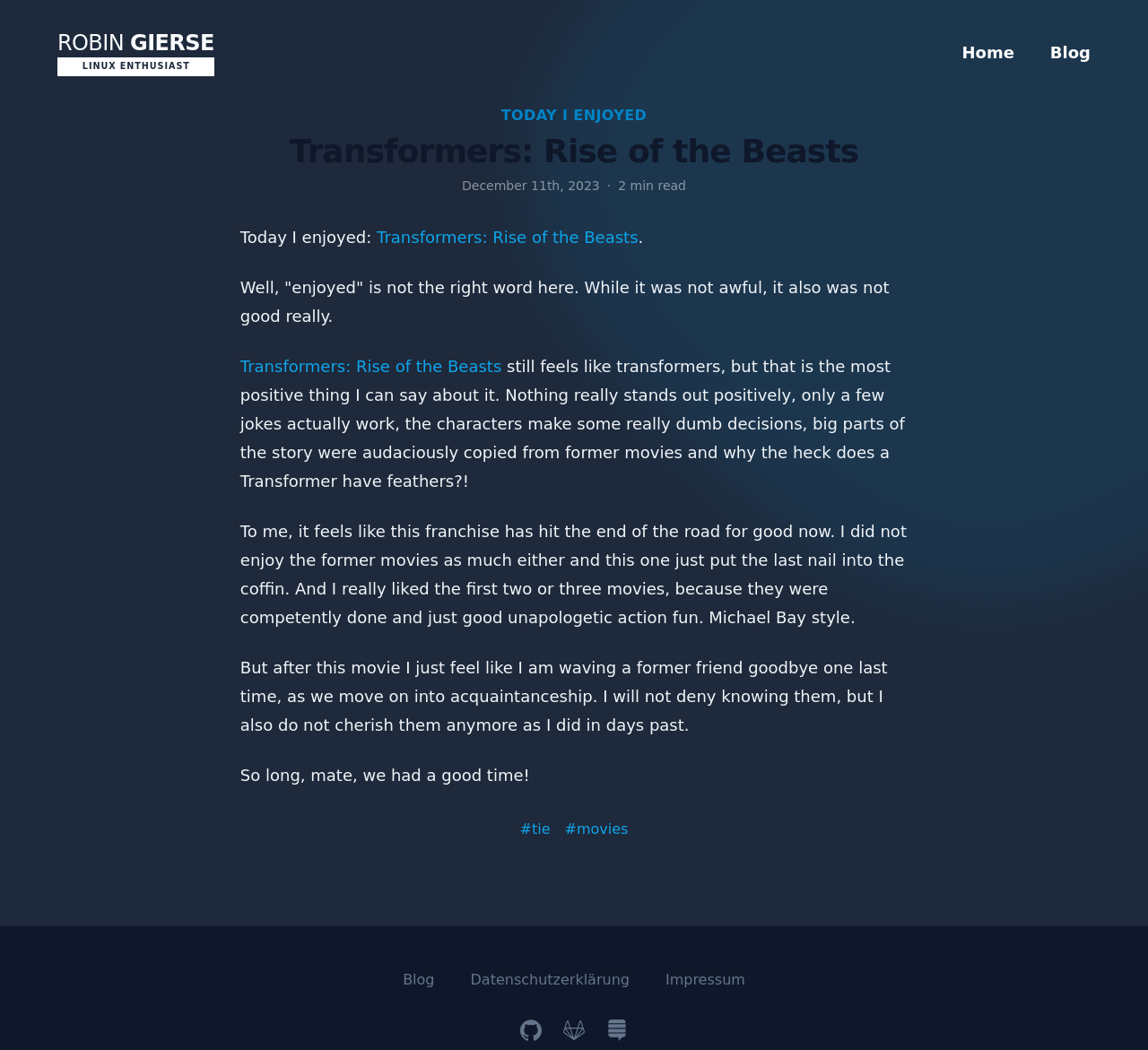What is the title of the blog post?
Look at the image and respond with a single word or a short phrase.

Transformers: Rise of the Beasts